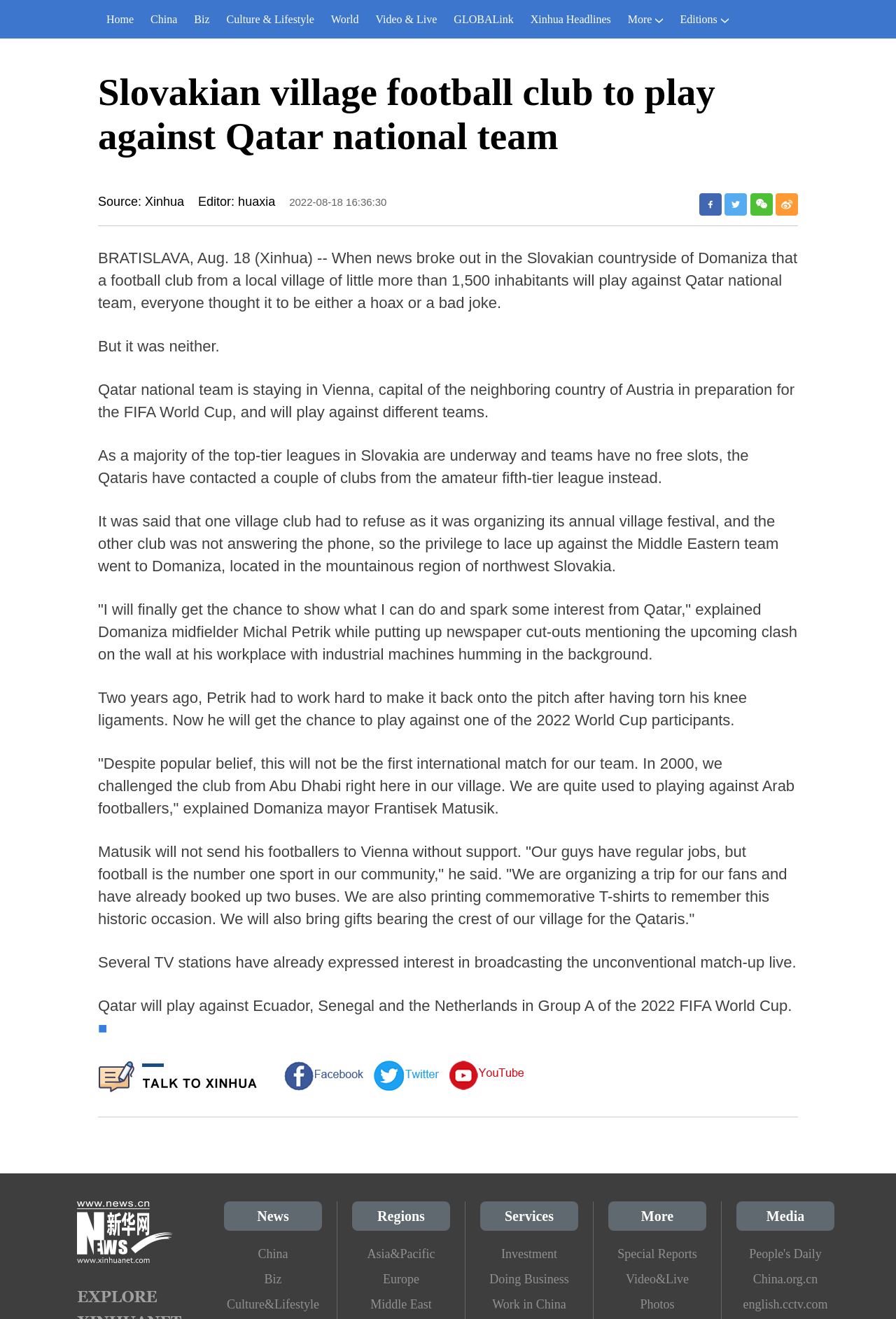Extract the primary header of the webpage and generate its text.

Slovakian village football club to play against Qatar national team